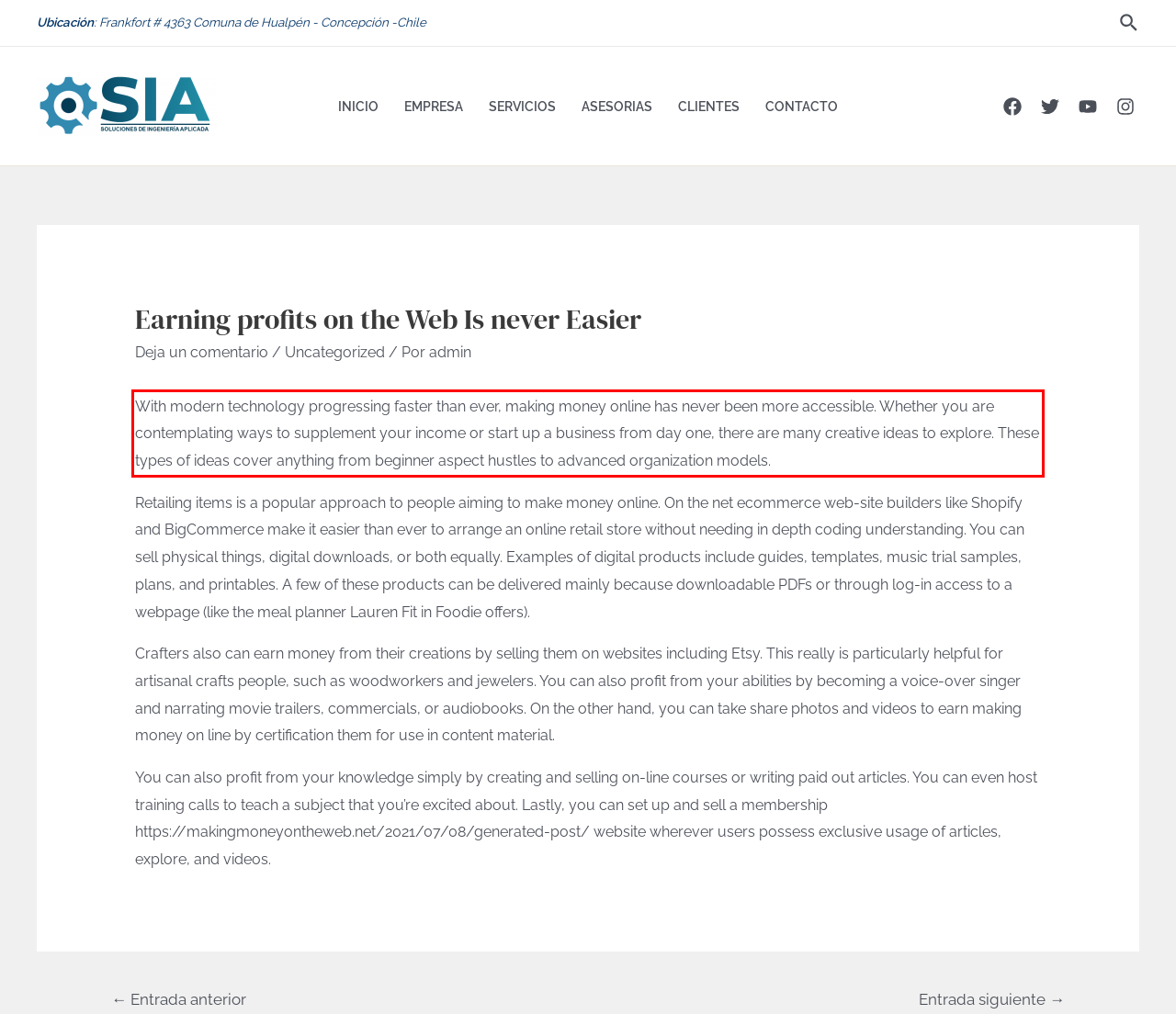Please perform OCR on the UI element surrounded by the red bounding box in the given webpage screenshot and extract its text content.

With modern technology progressing faster than ever, making money online has never been more accessible. Whether you are contemplating ways to supplement your income or start up a business from day one, there are many creative ideas to explore. These types of ideas cover anything from beginner aspect hustles to advanced organization models.